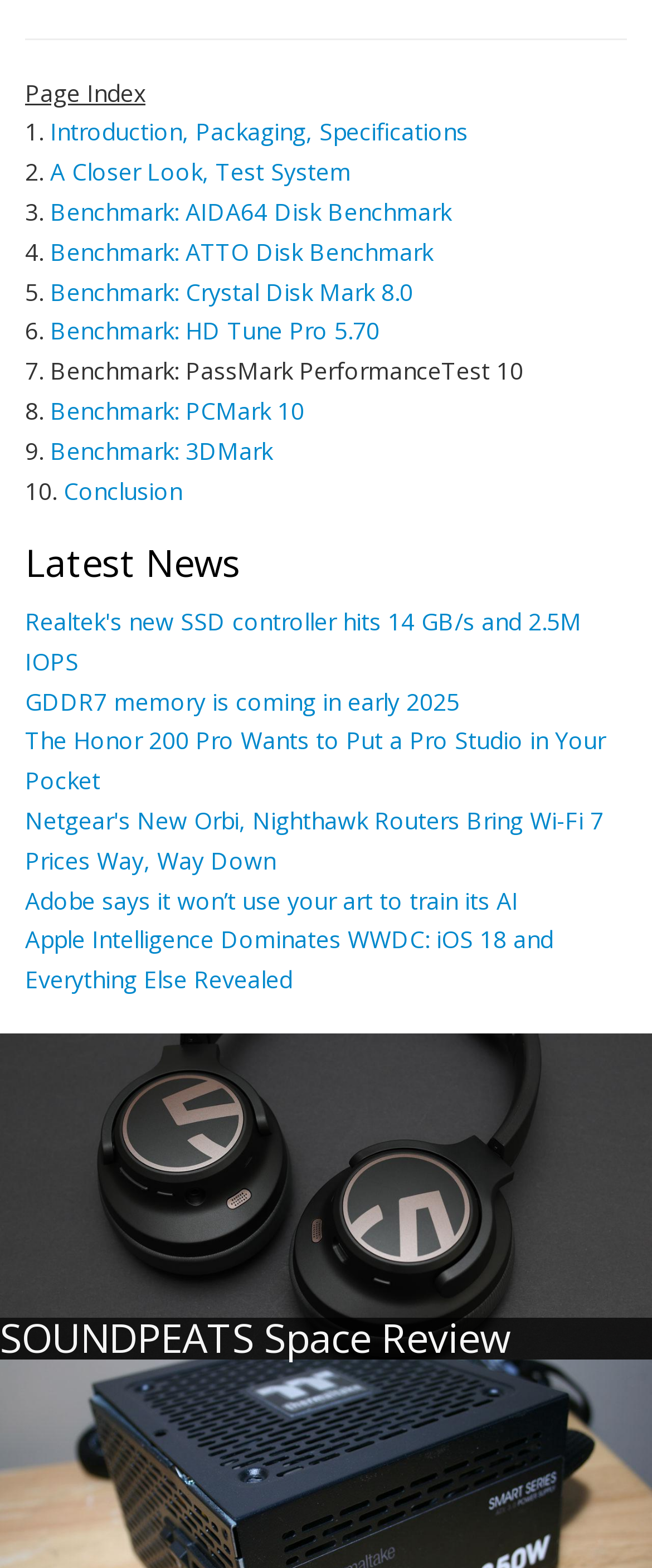How many news articles are listed?
Using the image as a reference, give an elaborate response to the question.

I counted the number of link elements in the latest news section, which starts with 'Latest News' and ends with 'Apple Intelligence Dominates WWDC: iOS 18 and Everything Else Revealed'. There are 7 news articles listed.